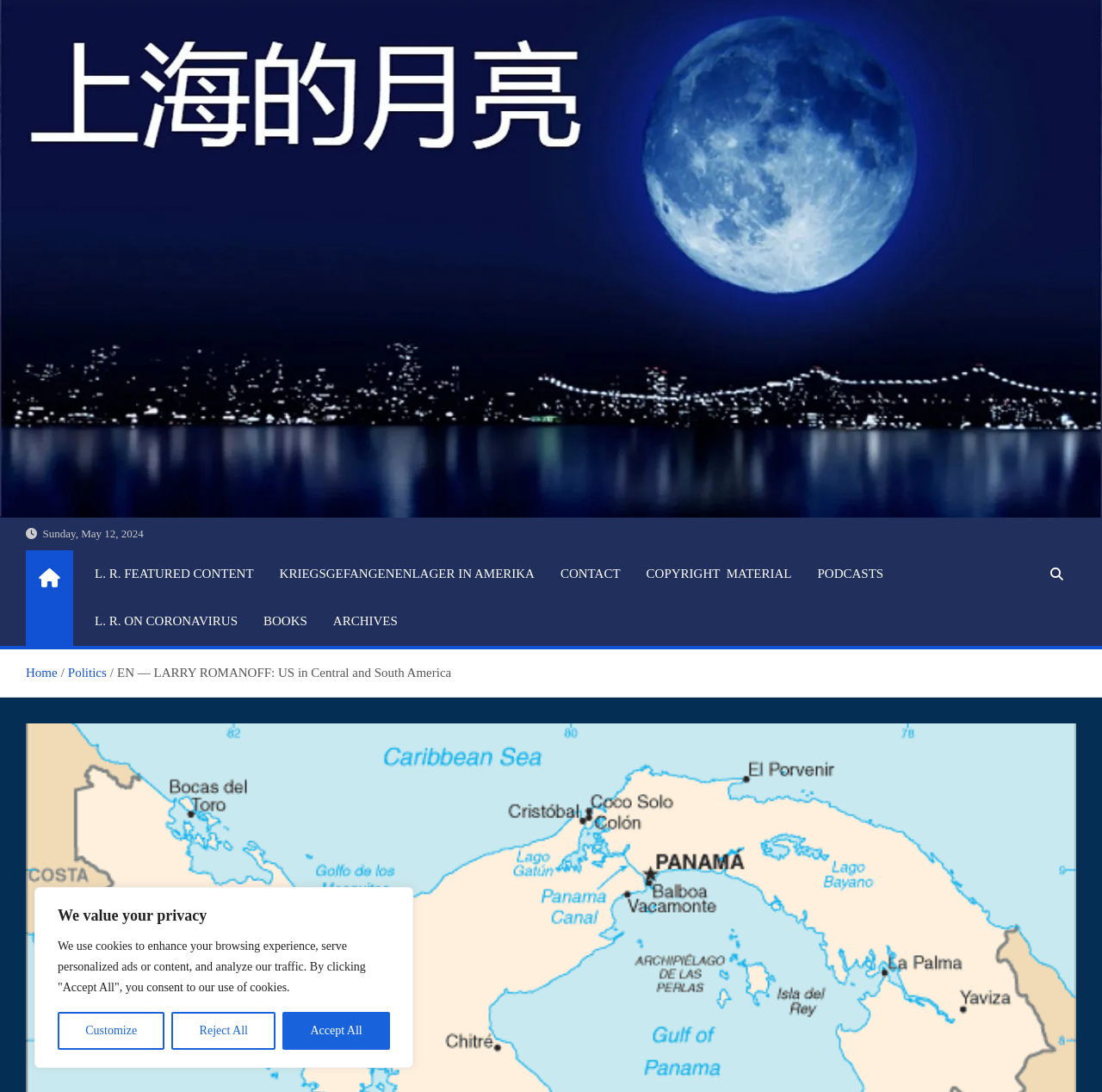Return the bounding box coordinates of the UI element that corresponds to this description: "L. R. FEATURED CONTENT". The coordinates must be given as four float numbers in the range of 0 and 1, [left, top, right, bottom].

[0.074, 0.504, 0.242, 0.548]